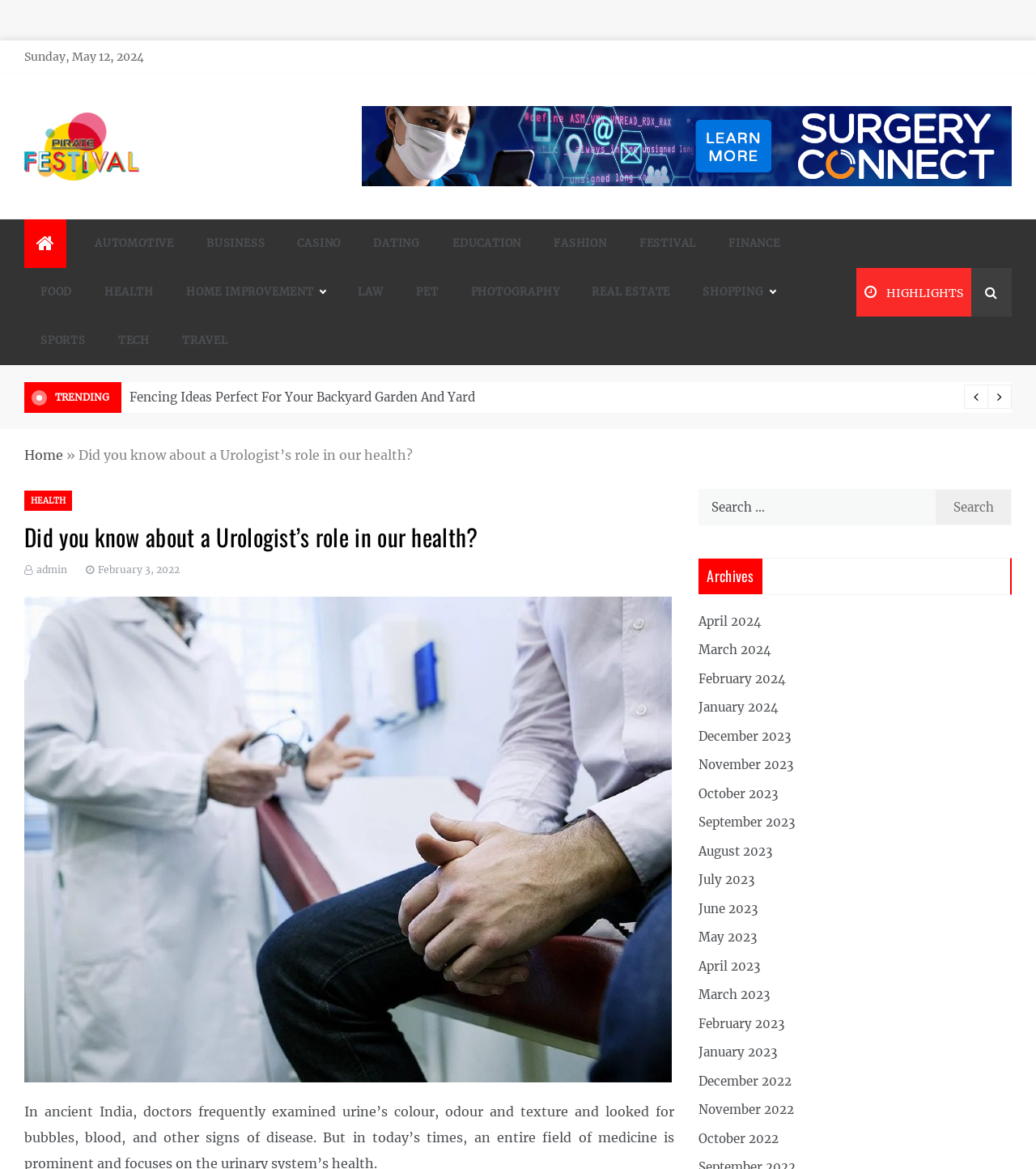Locate the bounding box coordinates of the clickable element to fulfill the following instruction: "Click on the HEALTH link". Provide the coordinates as four float numbers between 0 and 1 in the format [left, top, right, bottom].

[0.023, 0.229, 0.164, 0.271]